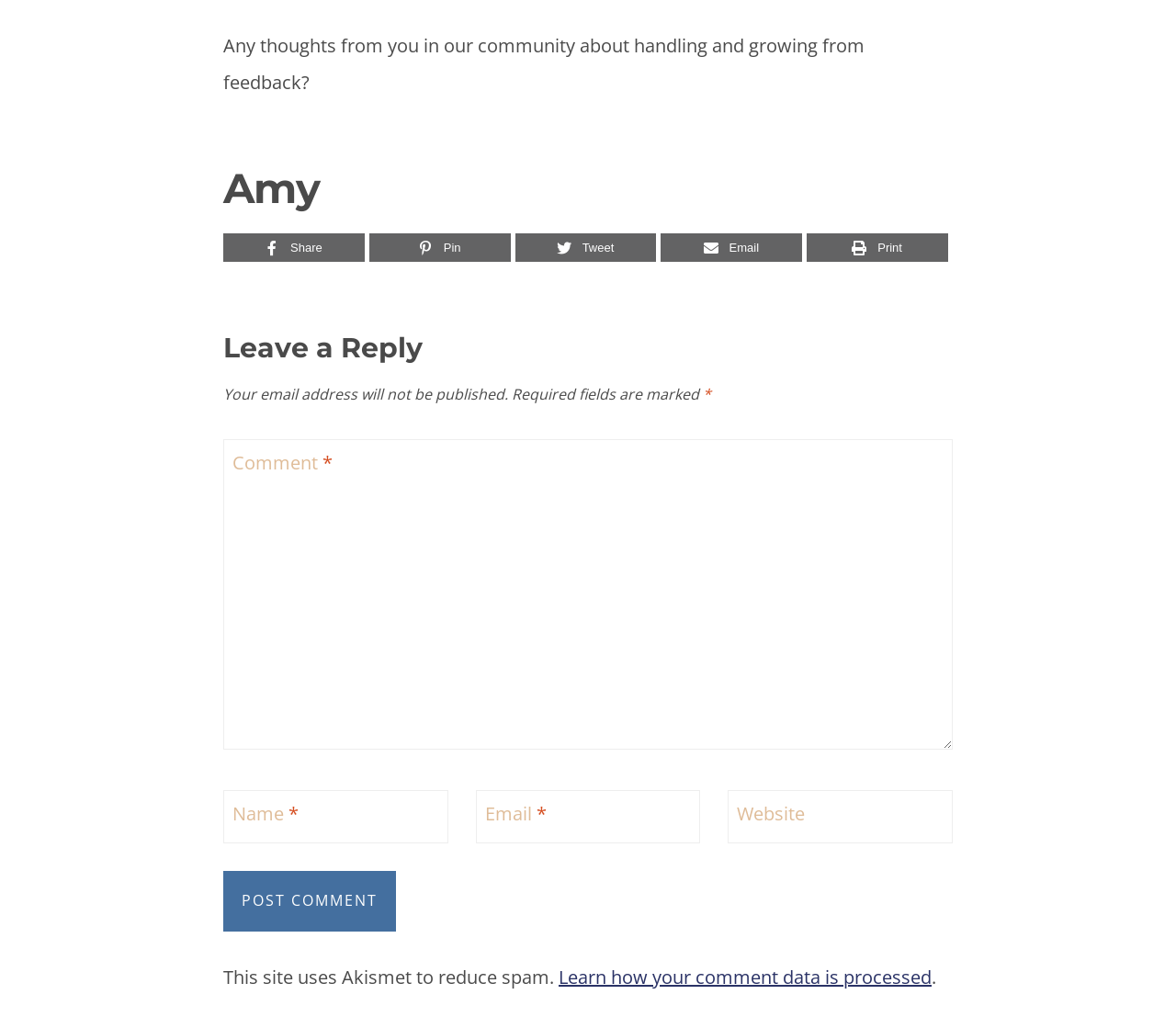What is the label of the first text input field?
Look at the screenshot and respond with a single word or phrase.

Comment